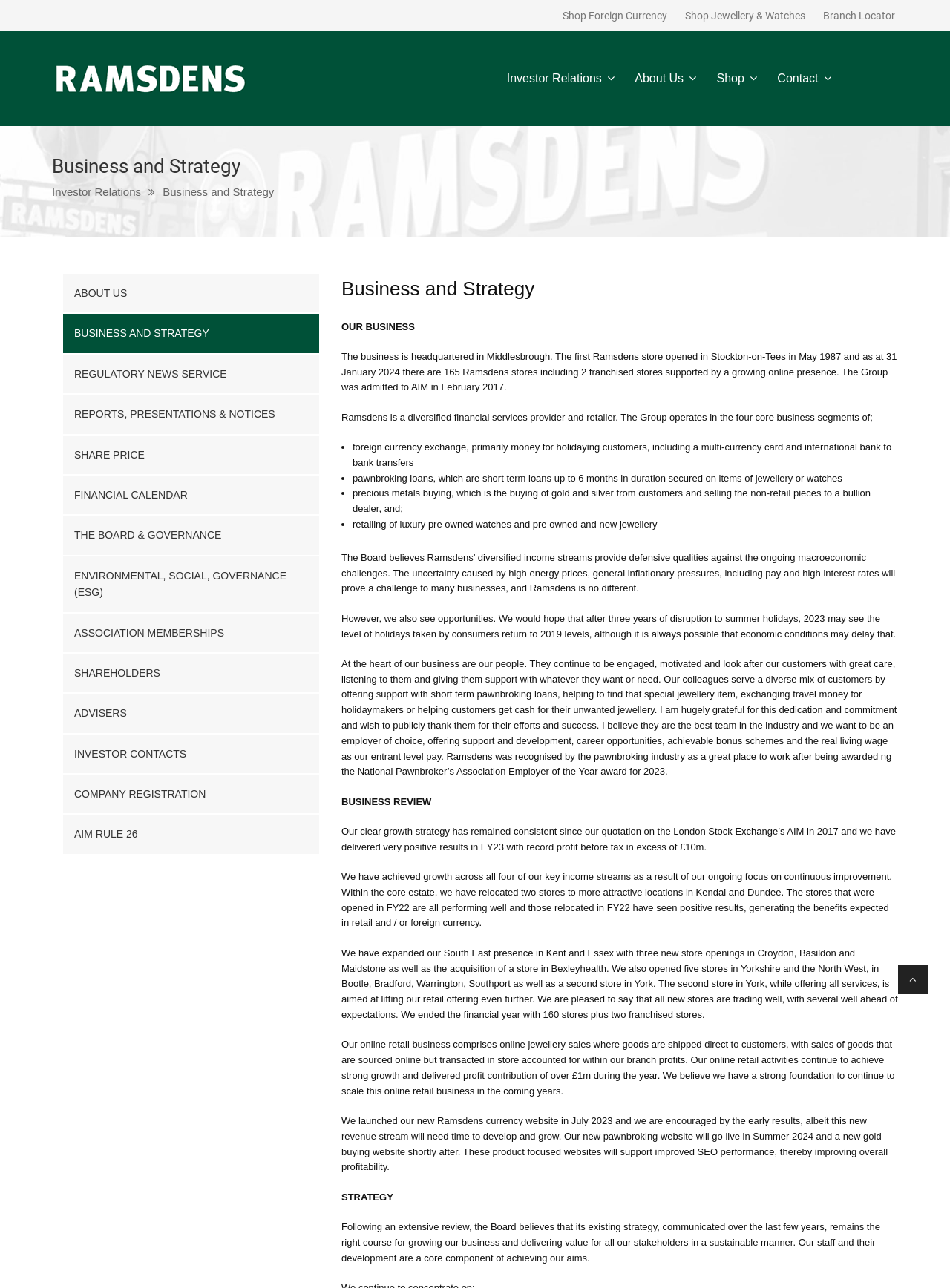Predict the bounding box coordinates of the area that should be clicked to accomplish the following instruction: "Click on the 'About Us' link". The bounding box coordinates should consist of four float numbers between 0 and 1, i.e., [left, top, right, bottom].

[0.668, 0.031, 0.72, 0.092]